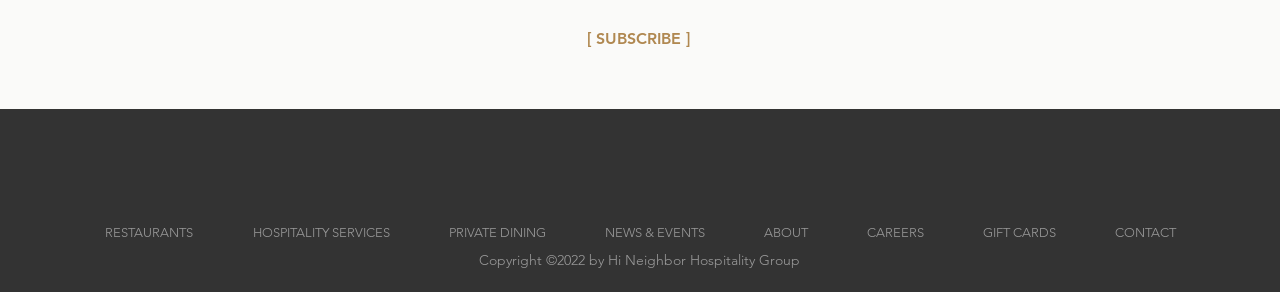Provide the bounding box coordinates of the HTML element this sentence describes: "HOSPITALITY SERVICES". The bounding box coordinates consist of four float numbers between 0 and 1, i.e., [left, top, right, bottom].

[0.175, 0.696, 0.328, 0.902]